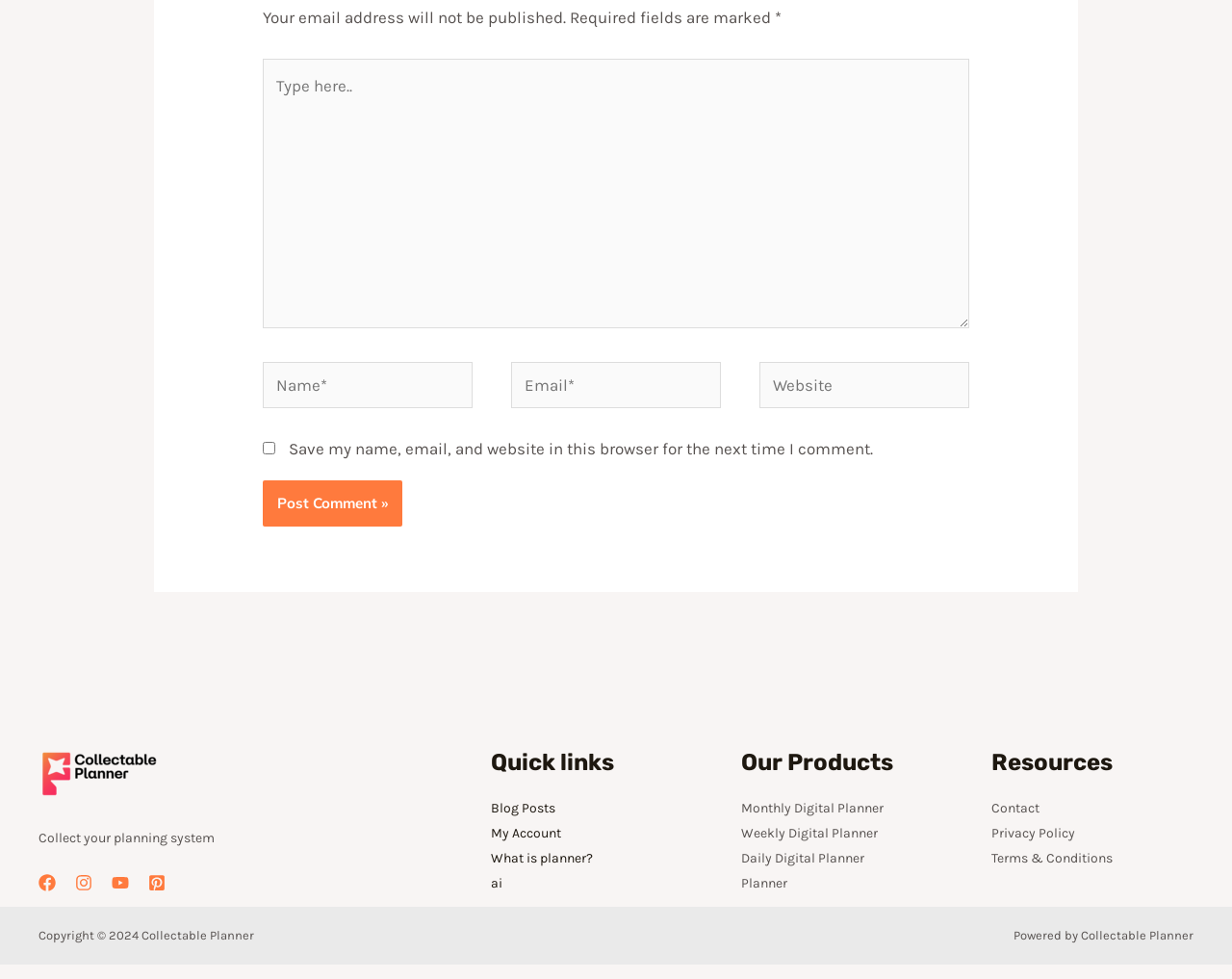Given the description "Privacy Policy", provide the bounding box coordinates of the corresponding UI element.

[0.805, 0.842, 0.873, 0.859]